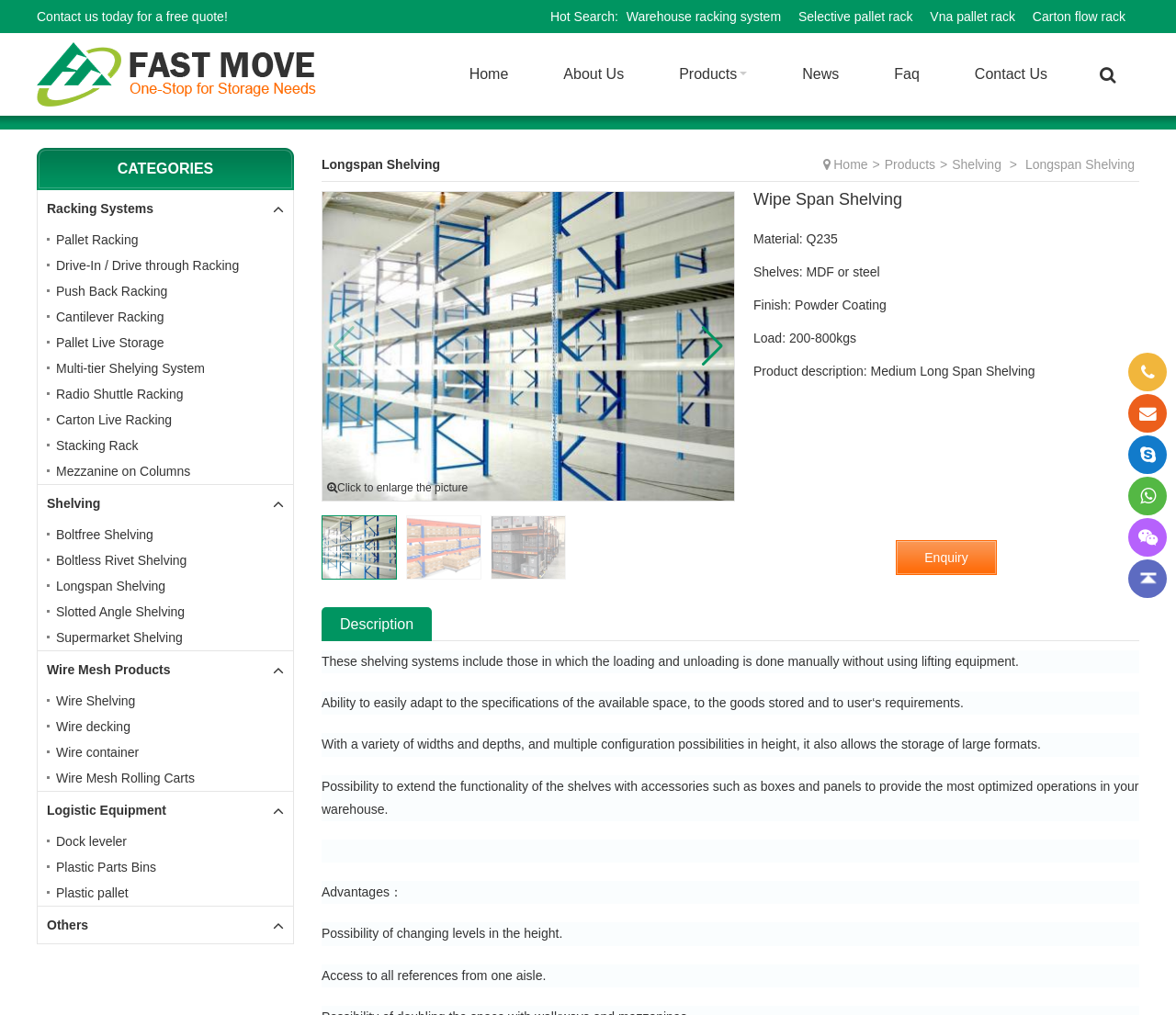Please find the bounding box coordinates of the element that must be clicked to perform the given instruction: "Check 'Racking and Shelving'". The coordinates should be four float numbers from 0 to 1, i.e., [left, top, right, bottom].

[0.031, 0.042, 0.269, 0.105]